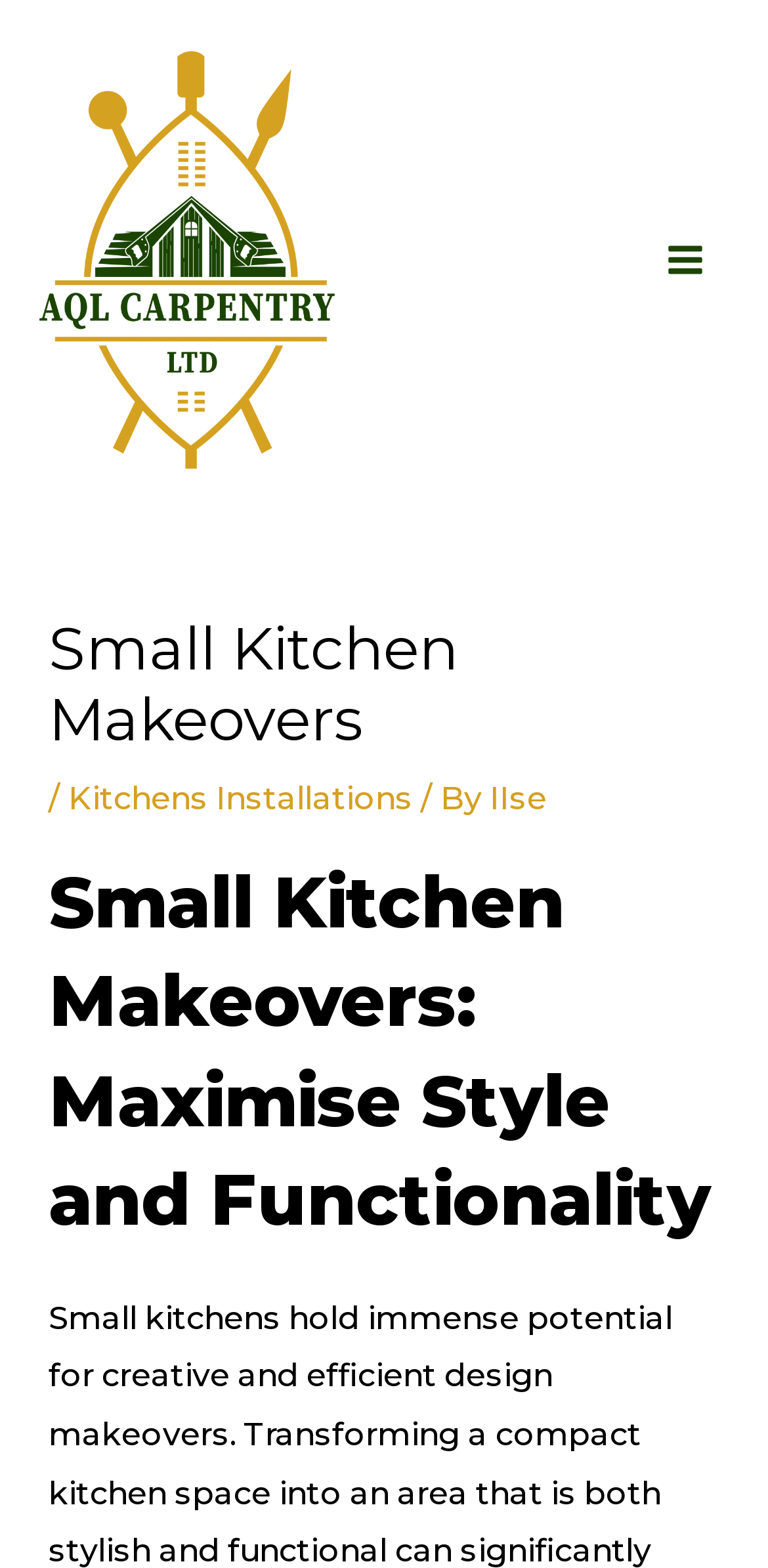Extract the bounding box coordinates for the UI element described by the text: "IIse". The coordinates should be in the form of [left, top, right, bottom] with values between 0 and 1.

[0.638, 0.497, 0.712, 0.521]